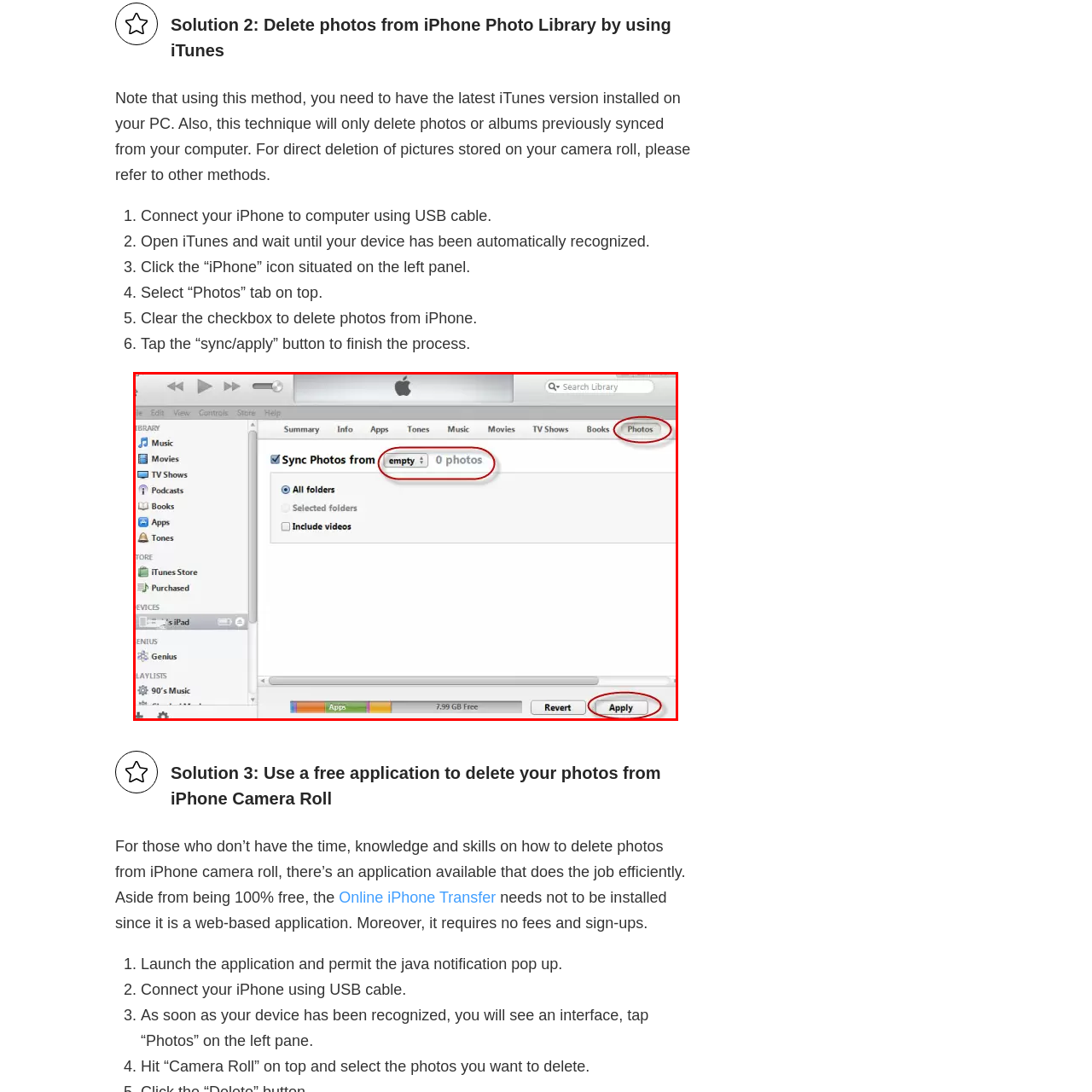Give a thorough and detailed explanation of the image enclosed by the red border.

The image depicts a screenshot of the iTunes interface, specifically the section for syncing photos from an iPhone. The highlighted area shows the option to "Sync Photos from," currently set to "empty," indicating that no photos are selected for synchronization. A counter reads "0 photos," confirming that there are no images currently ready to be synced. The interface includes checkboxes for selecting all folders, specific folders, and a box to include videos. At the bottom of the window, buttons labeled "Apply" and "Revert" are visible, enabling users to finalize their settings or revert changes, respectively. This screenshot serves as a visual guide for users looking to manage their photo synchronization through iTunes.